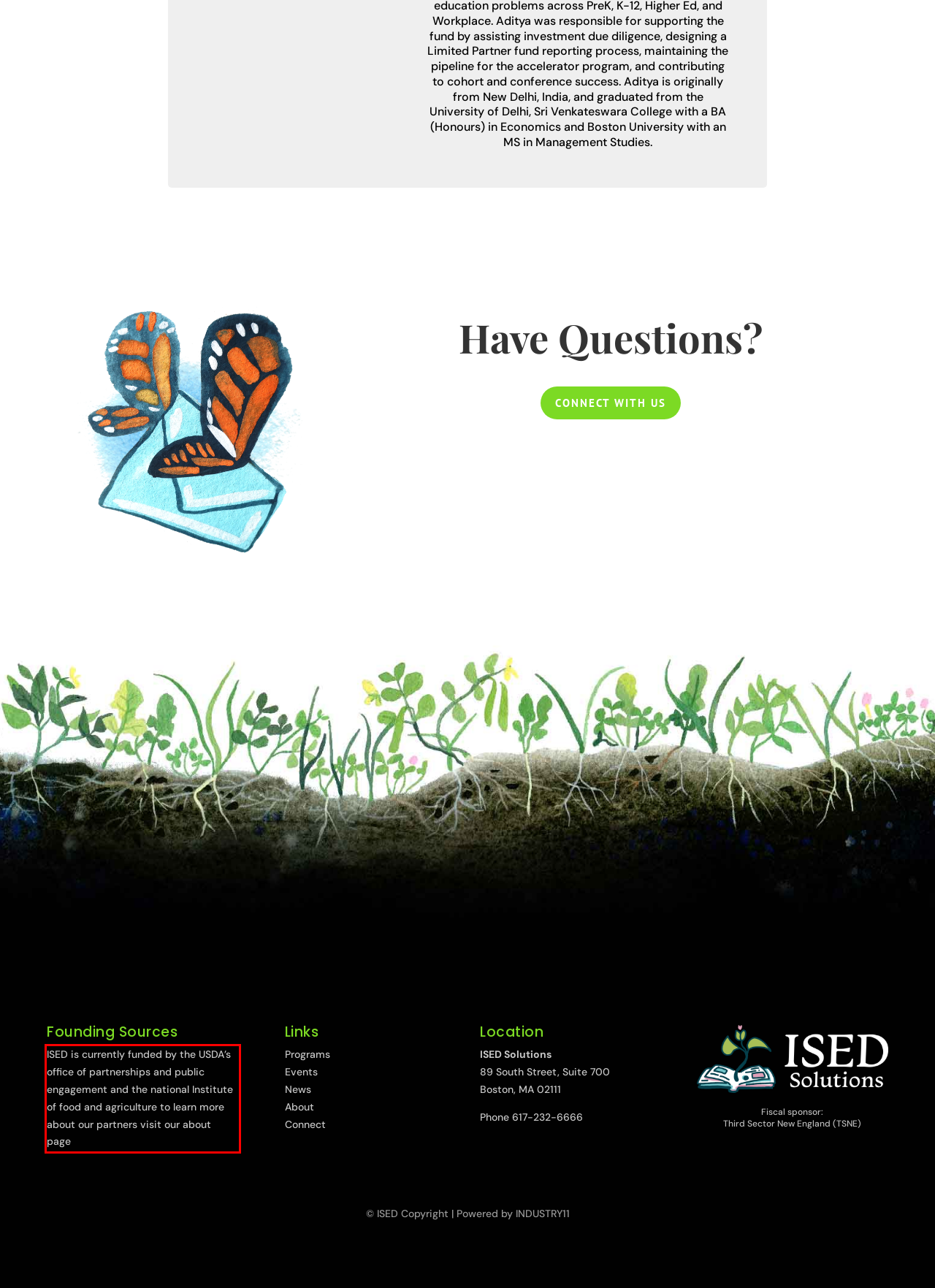You have a webpage screenshot with a red rectangle surrounding a UI element. Extract the text content from within this red bounding box.

ISED is currently funded by the USDA’s office of partnerships and public engagement and the national Institute of food and agriculture to learn more about our partners visit our about page